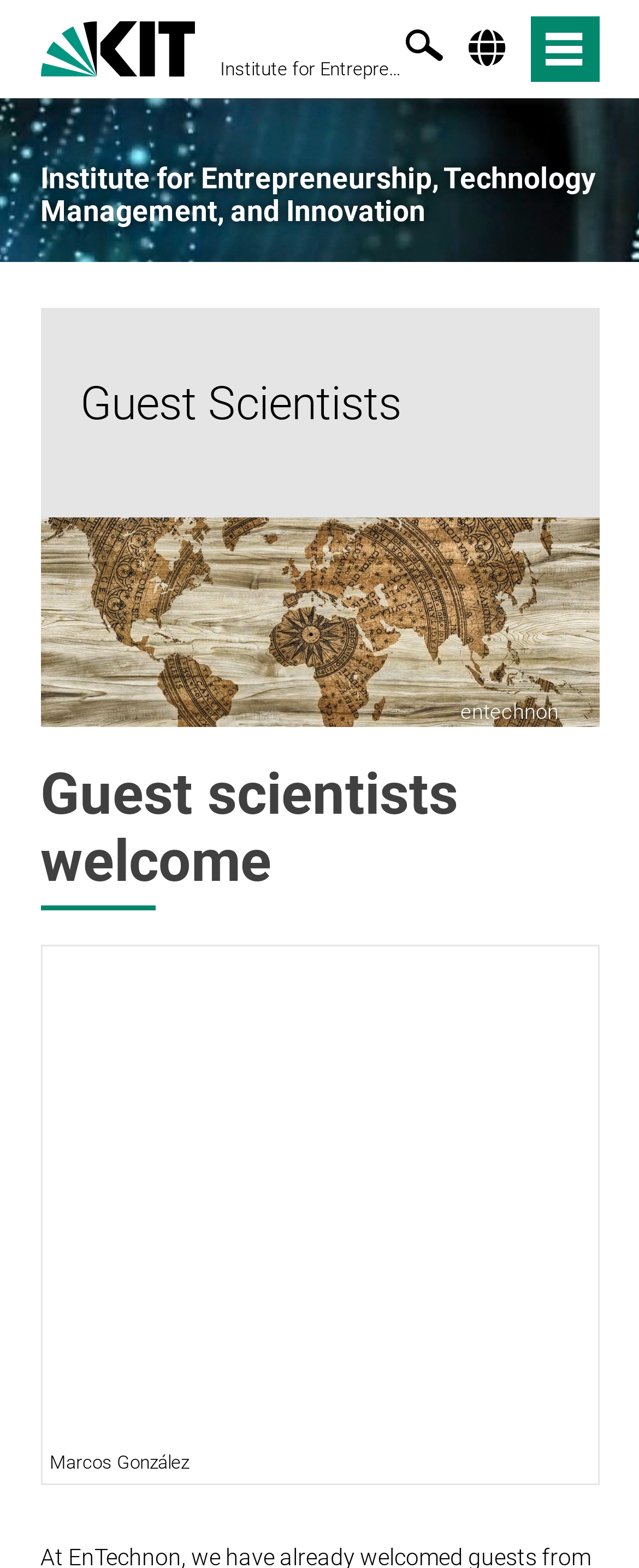Please provide a short answer using a single word or phrase for the question:
What is the title of the welcome message?

Guest scientists welcome